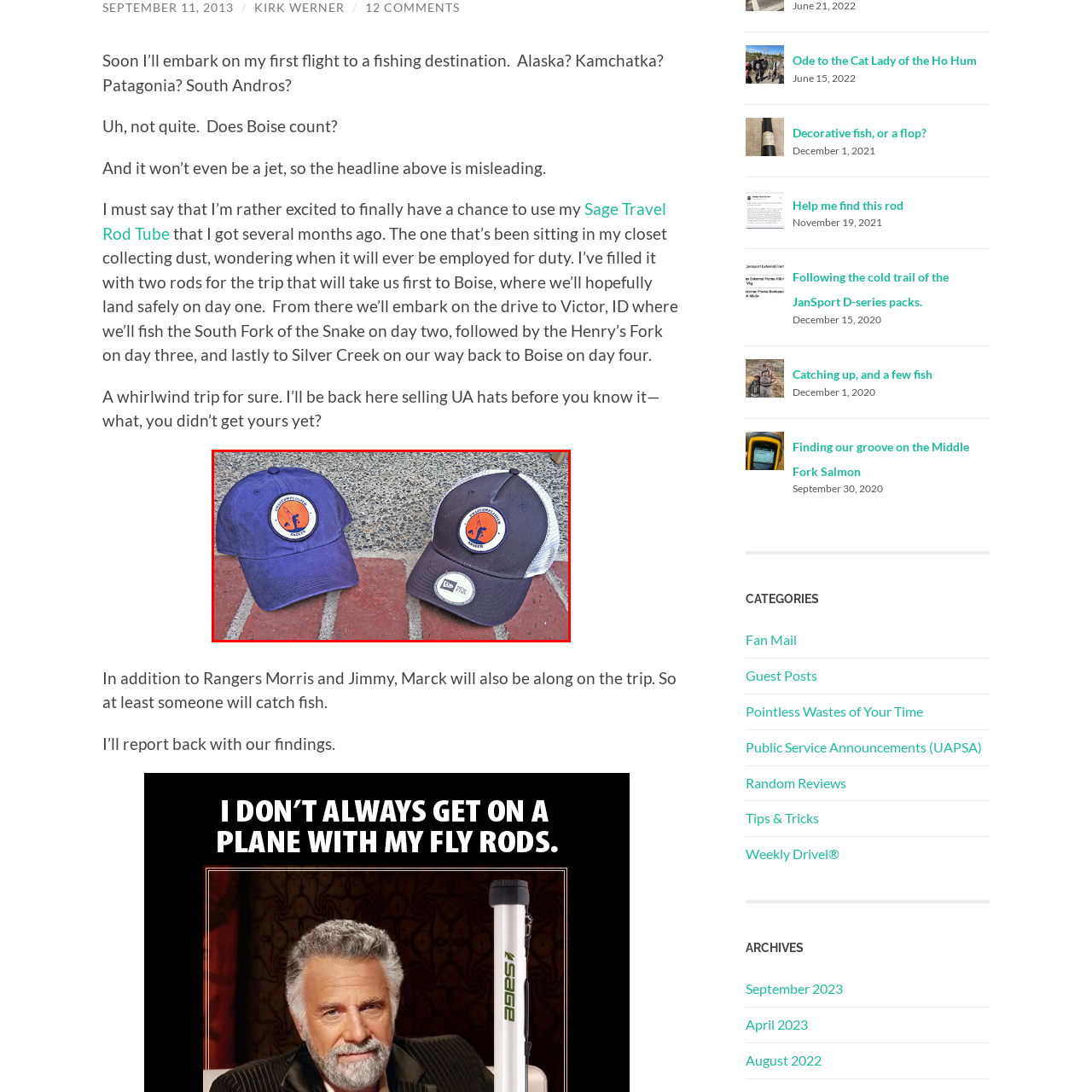Detail the visual elements present in the red-framed section of the image.

The image showcases two stylish fishing hats positioned on a textured surface, likely a brick path. On the left, a deep blue cotton cap displays an emblem with a graphic of a fish and the words "Fish Explorer" prominently featured in a vibrant orange circle. On the right, a black mesh-back cap complements the first hat, featuring the same emblem, but with a more rugged look. Both hats signify a connection to fishing culture and are designed for comfort and style, appealing to outdoor enthusiasts. The visual arrangement emphasizes their design and the outdoor activity they represent, suggesting a ready-to-wear option for adventures in fishing.